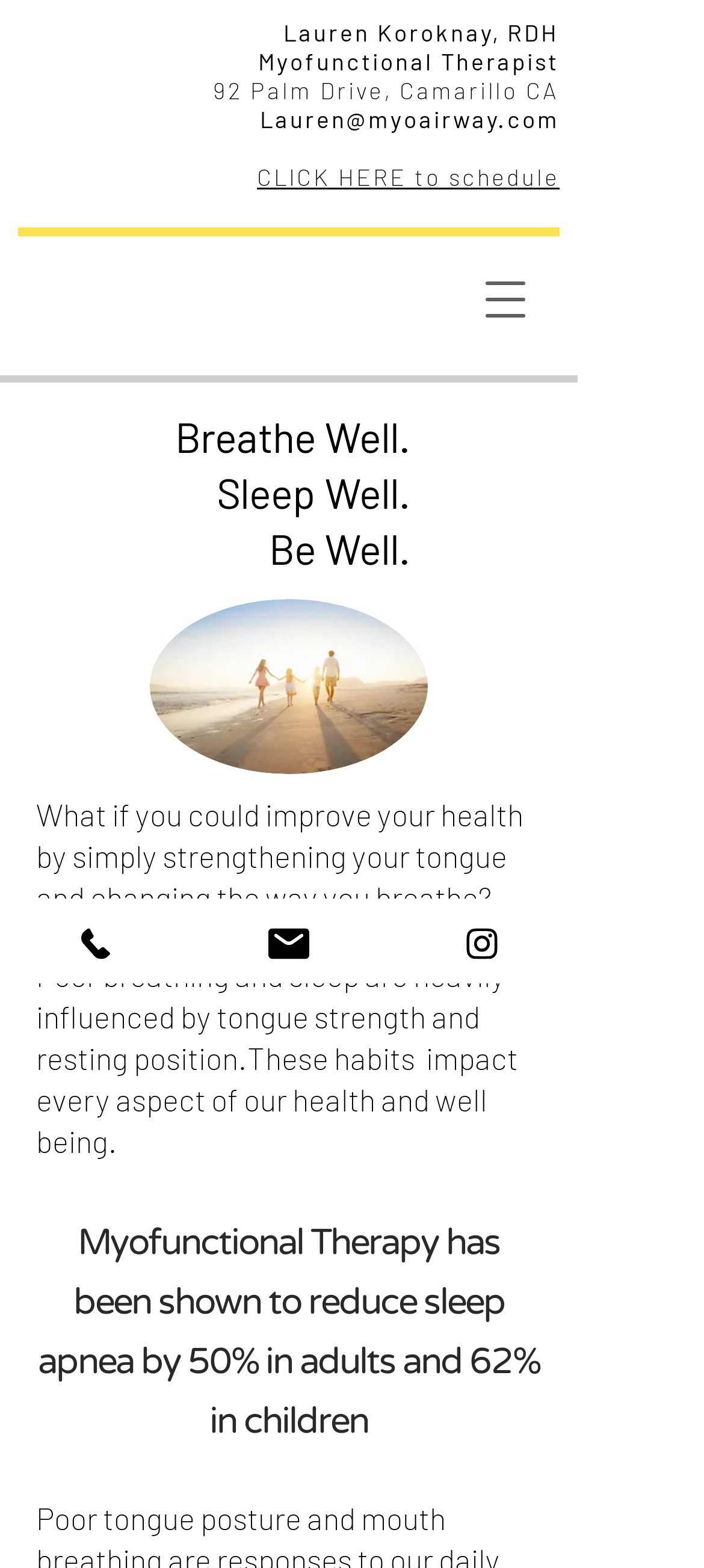Answer the question with a single word or phrase: 
What is the percentage of reduction in sleep apnea in children?

62%